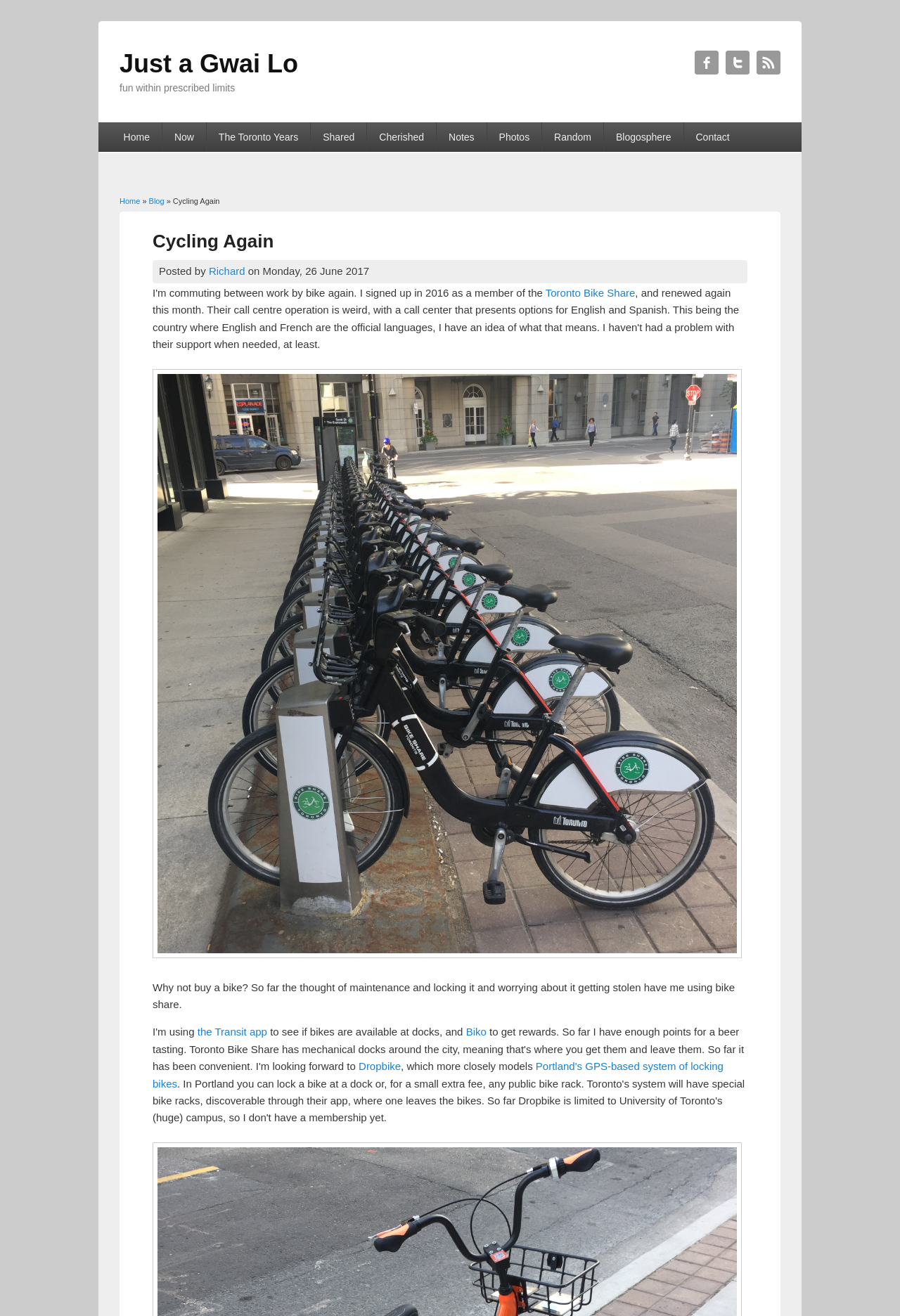Determine the bounding box coordinates of the clickable region to execute the instruction: "Check the 'Just a Gwai Lo' Facebook page". The coordinates should be four float numbers between 0 and 1, denoted as [left, top, right, bottom].

[0.772, 0.038, 0.798, 0.057]